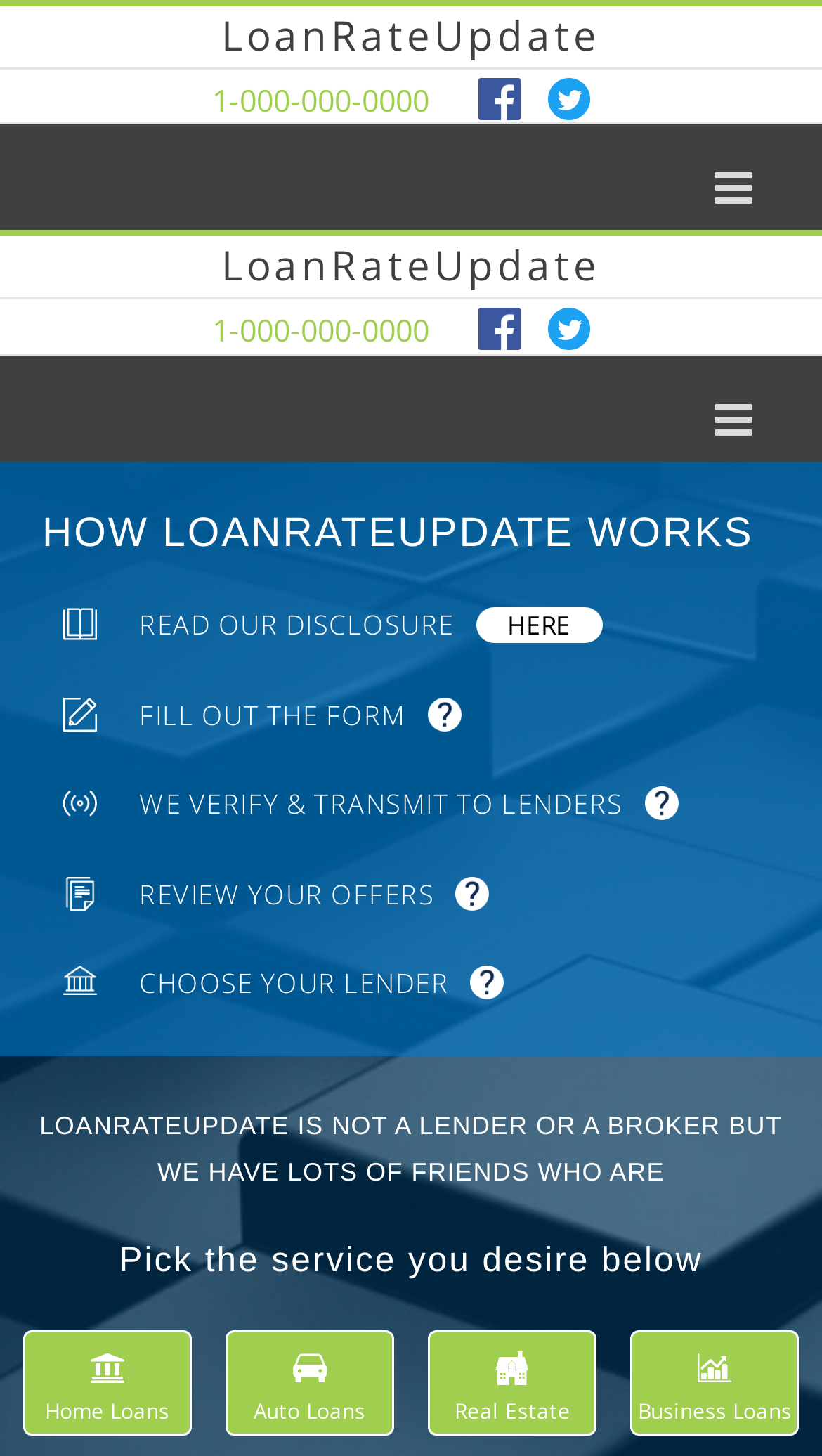How many links are on the webpage?
Based on the visual, give a brief answer using one word or a short phrase.

8